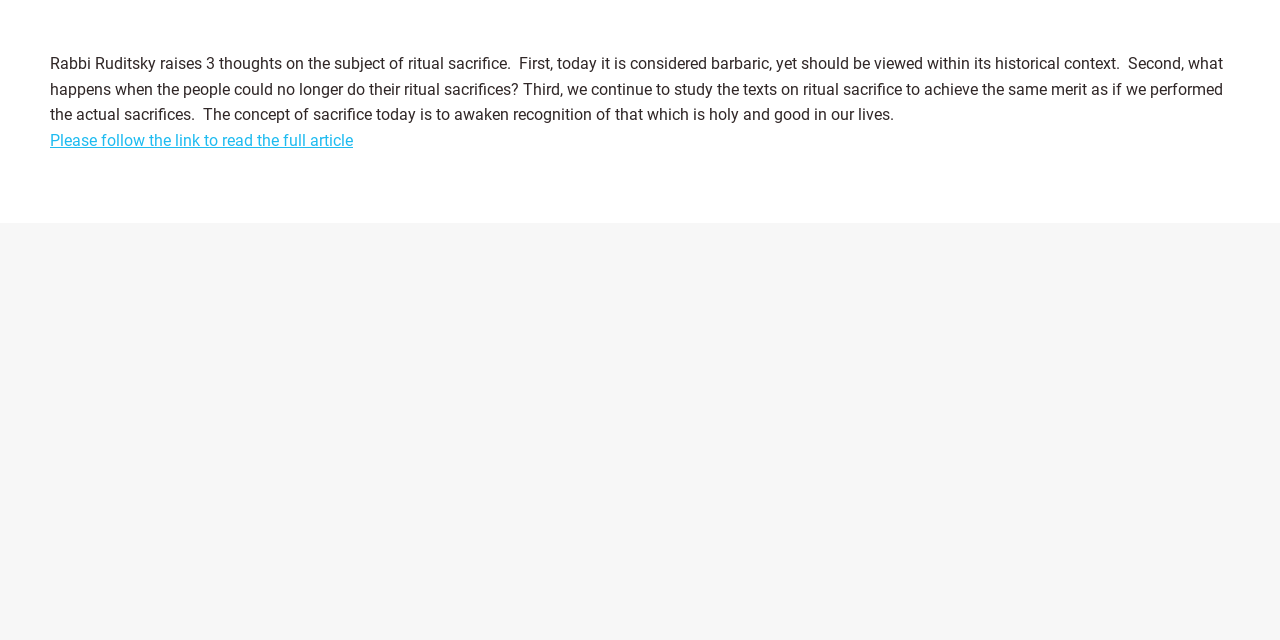Please find the bounding box coordinates (top-left x, top-left y, bottom-right x, bottom-right y) in the screenshot for the UI element described as follows: Go to Top

[0.961, 0.922, 0.992, 0.984]